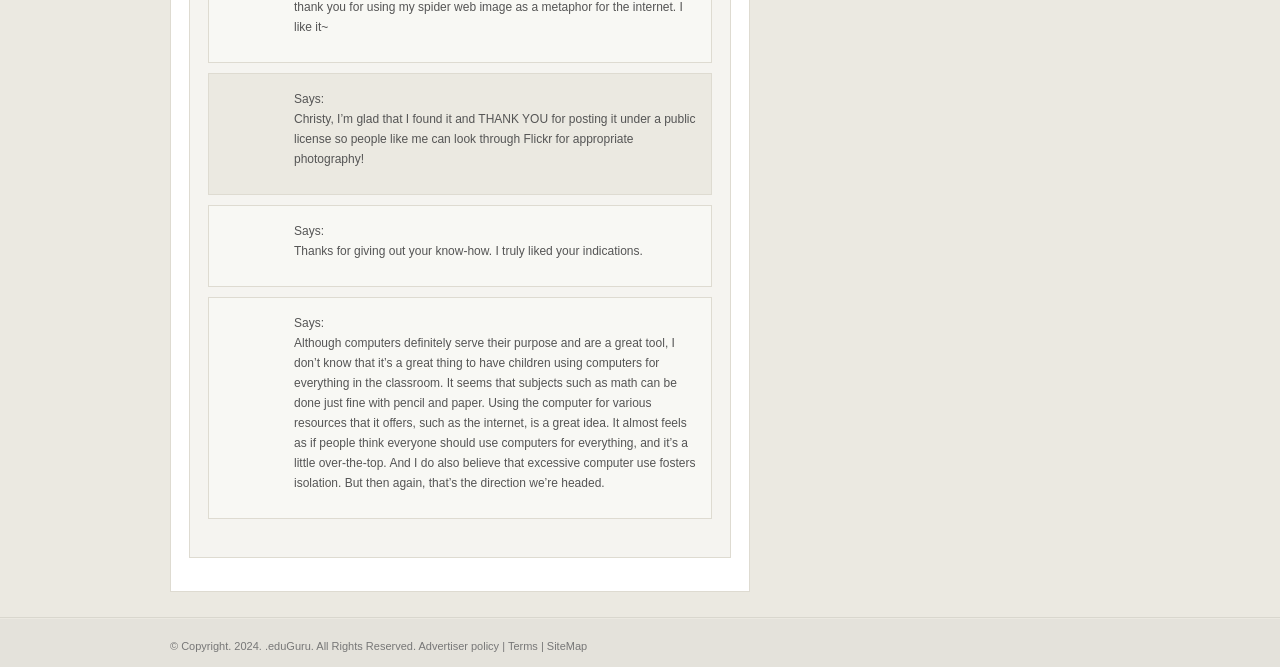What is the relationship between the internet and the spider web image?
By examining the image, provide a one-word or phrase answer.

metaphor